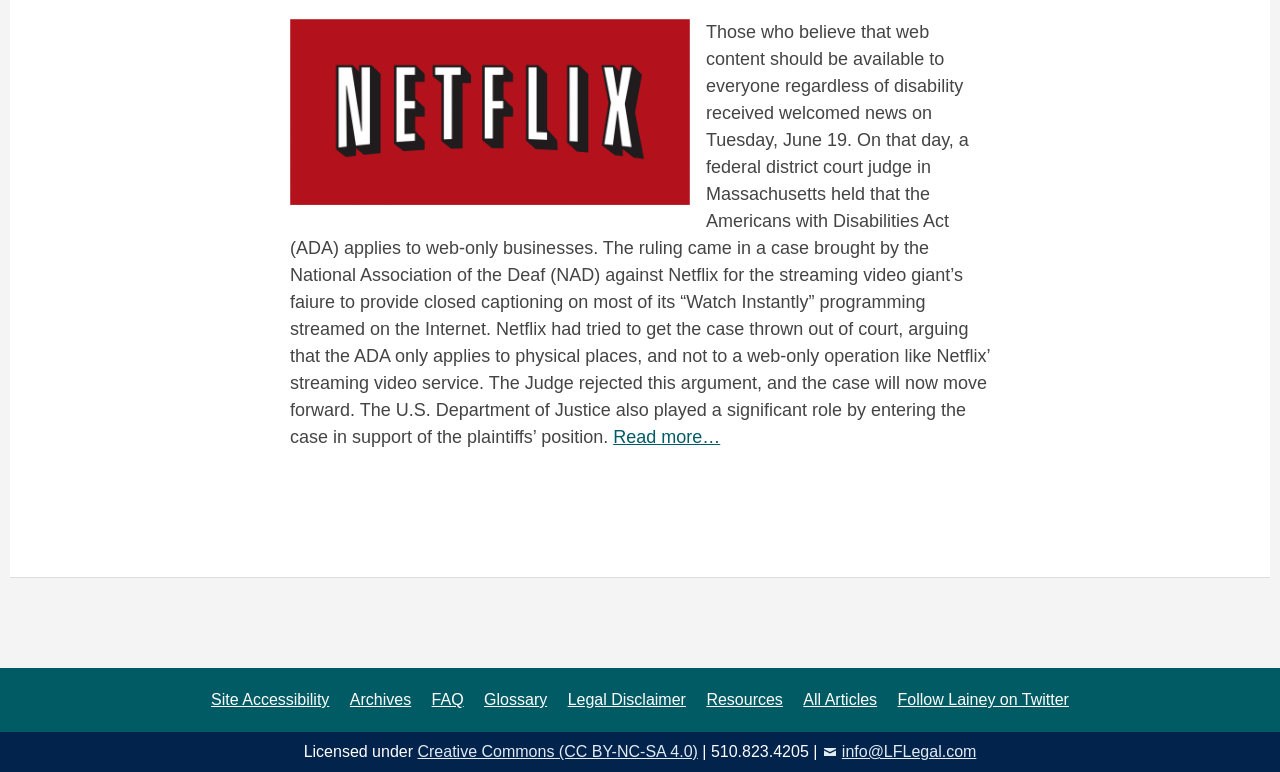Find the bounding box coordinates for the UI element whose description is: "Careers". The coordinates should be four float numbers between 0 and 1, in the format [left, top, right, bottom].

None